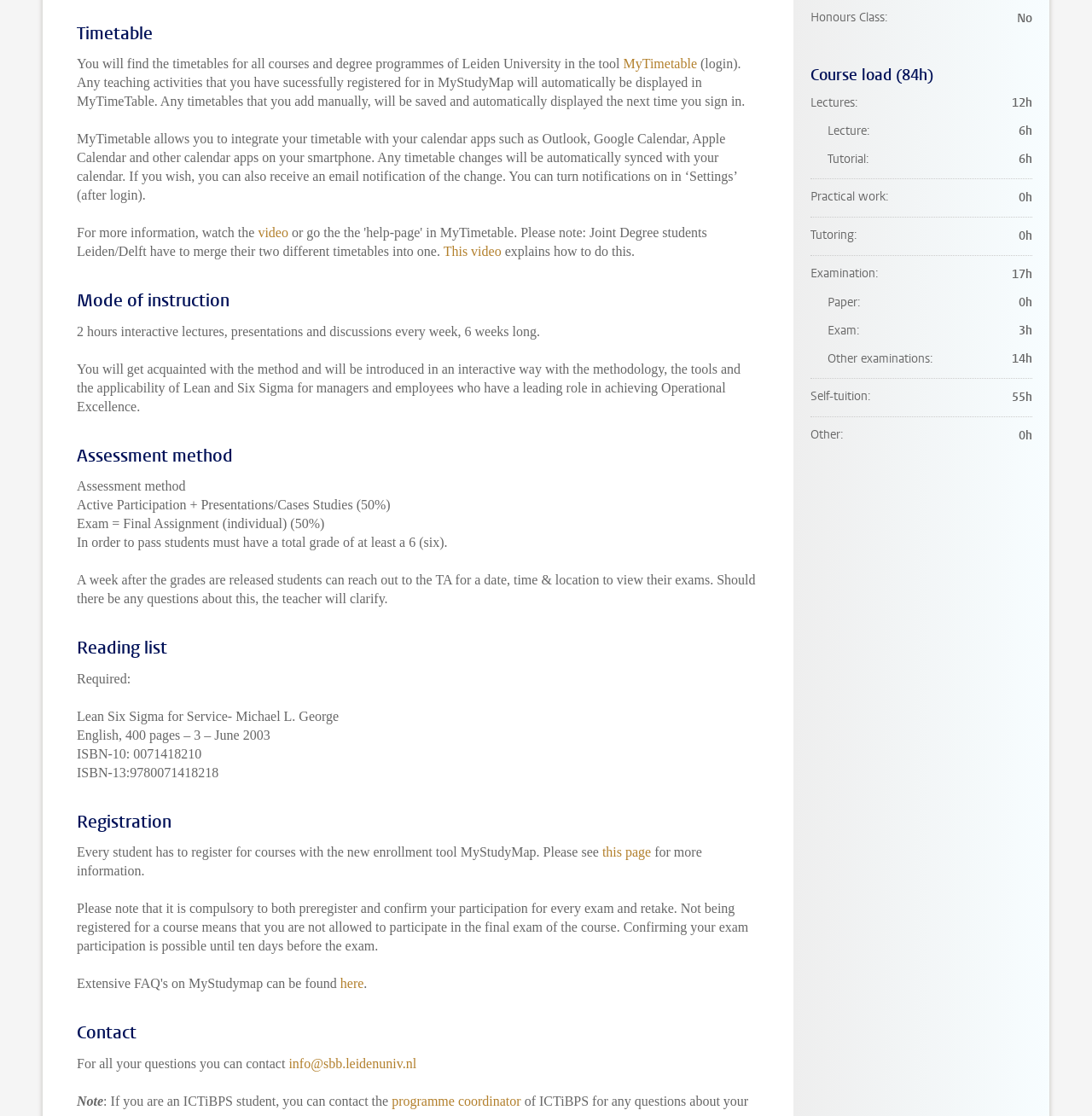What is the minimum grade required to pass the course?
From the details in the image, provide a complete and detailed answer to the question.

The question is asking about the minimum grade required to pass the course. By reading the 'Assessment method' section, we can find that students must have a total grade of at least 6 to pass the course.